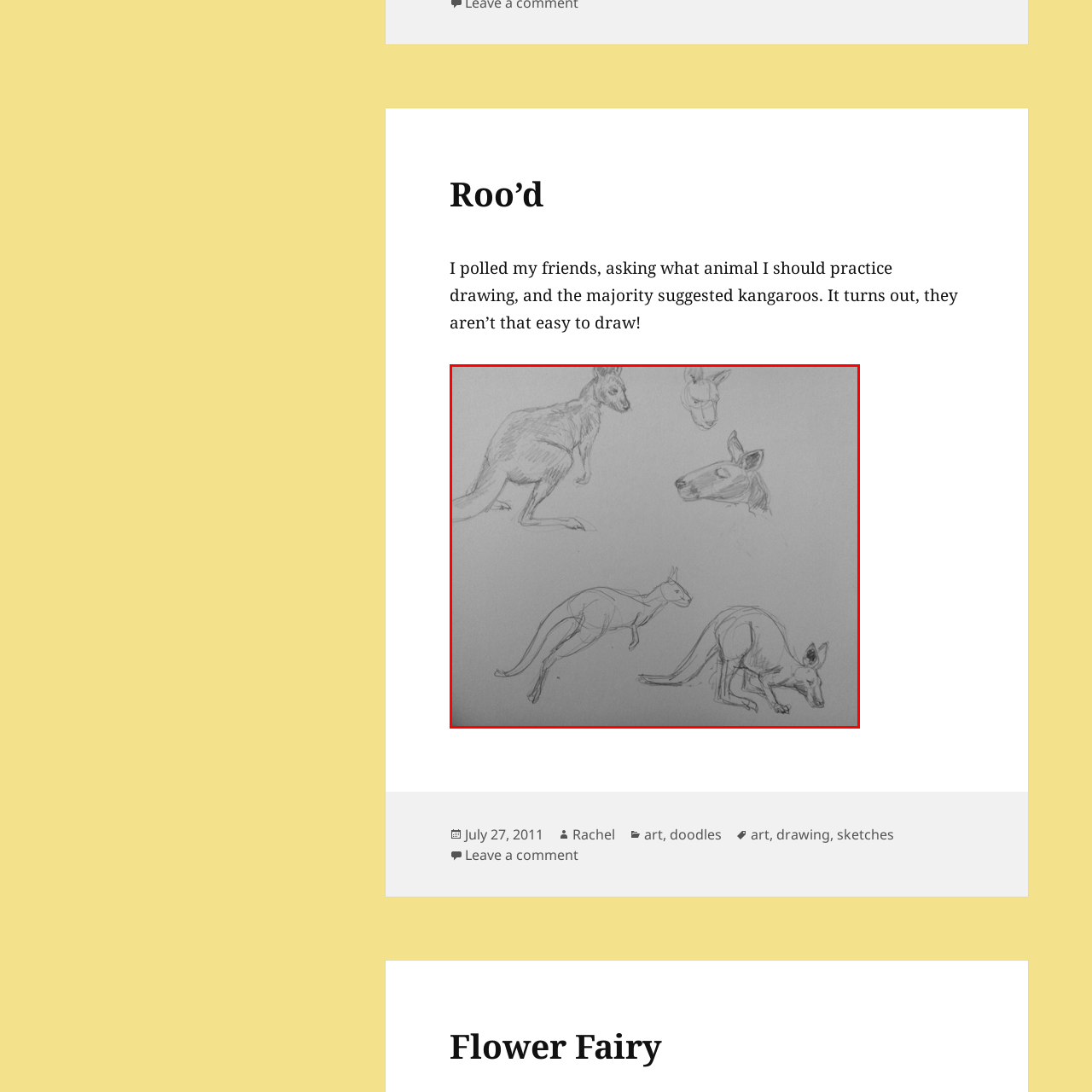What is the focus of the sketch in the lower section?
Analyze the image surrounded by the red bounding box and provide a thorough answer.

The caption explains that the lower section features 'more detailed studies of kangaroos in motion, including one sketch that highlights the kangaroo in a crouched position, emphasizing the anatomical structure and movement', indicating that the focus of the sketch in the lower section is on the anatomical structure and movement of the kangaroo.